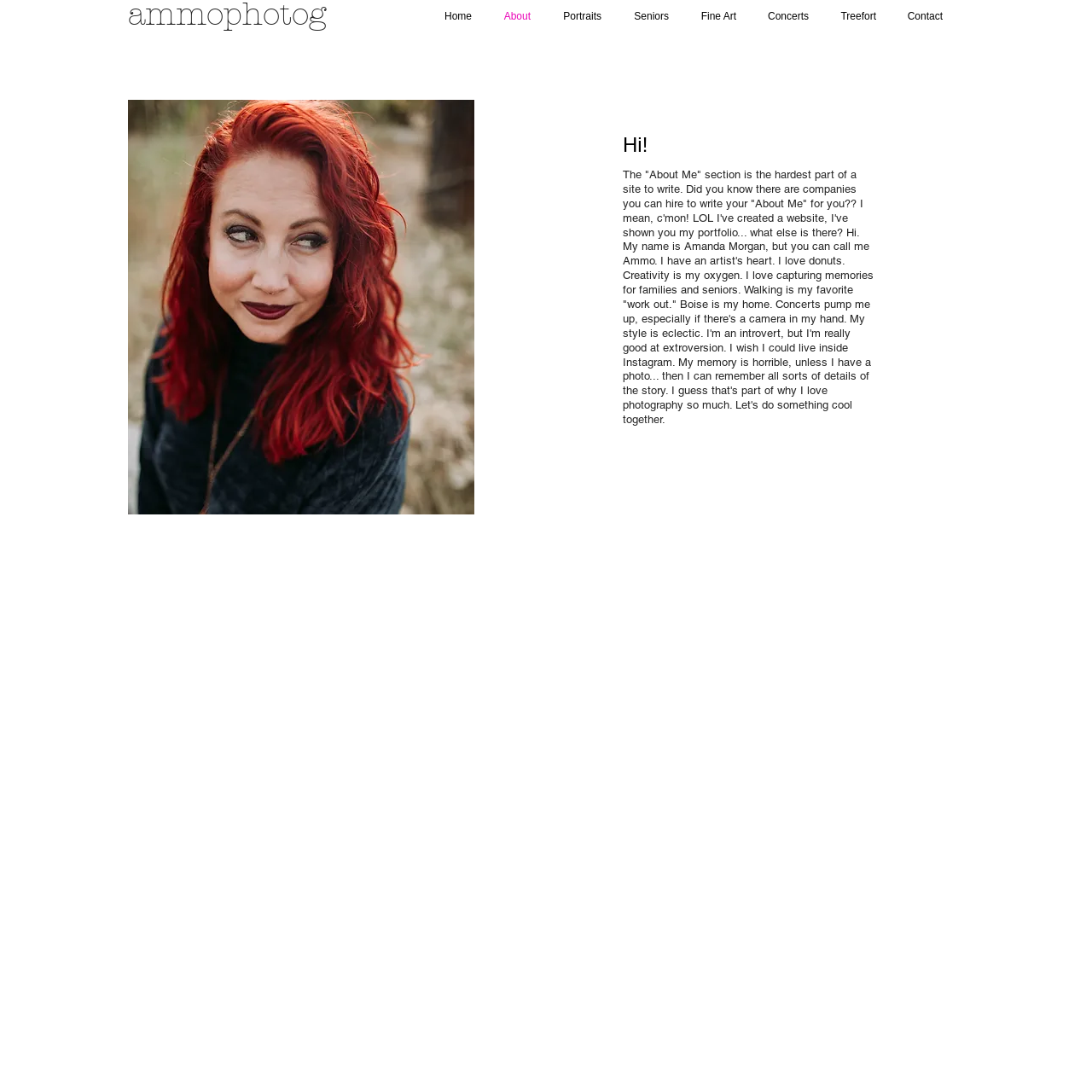Explain the contents of the webpage comprehensively.

This webpage is about Amanda Morgan, also known as Ammo, a photographer. At the top of the page, there is a navigation menu with 8 links: Home, About, Portraits, Seniors, Fine Art, Concerts, Treefort, and Contact. 

Below the navigation menu, there is a main section that takes up most of the page. On the left side of this section, there is a large image of a family, which is likely a sample of Amanda's photography work. 

On the right side of the main section, there is a block of text that serves as an "About Me" section. The text is written in a casual and conversational tone, where Amanda introduces herself, shares her interests, and talks about her passion for photography. She mentions that she loves capturing memories for families and seniors, and that she's an introvert who's good at extroversion. 

Above the "About Me" text, there is a heading that simply says "Hi!". The text and the heading are positioned near the top of the main section, leaving some empty space below them.